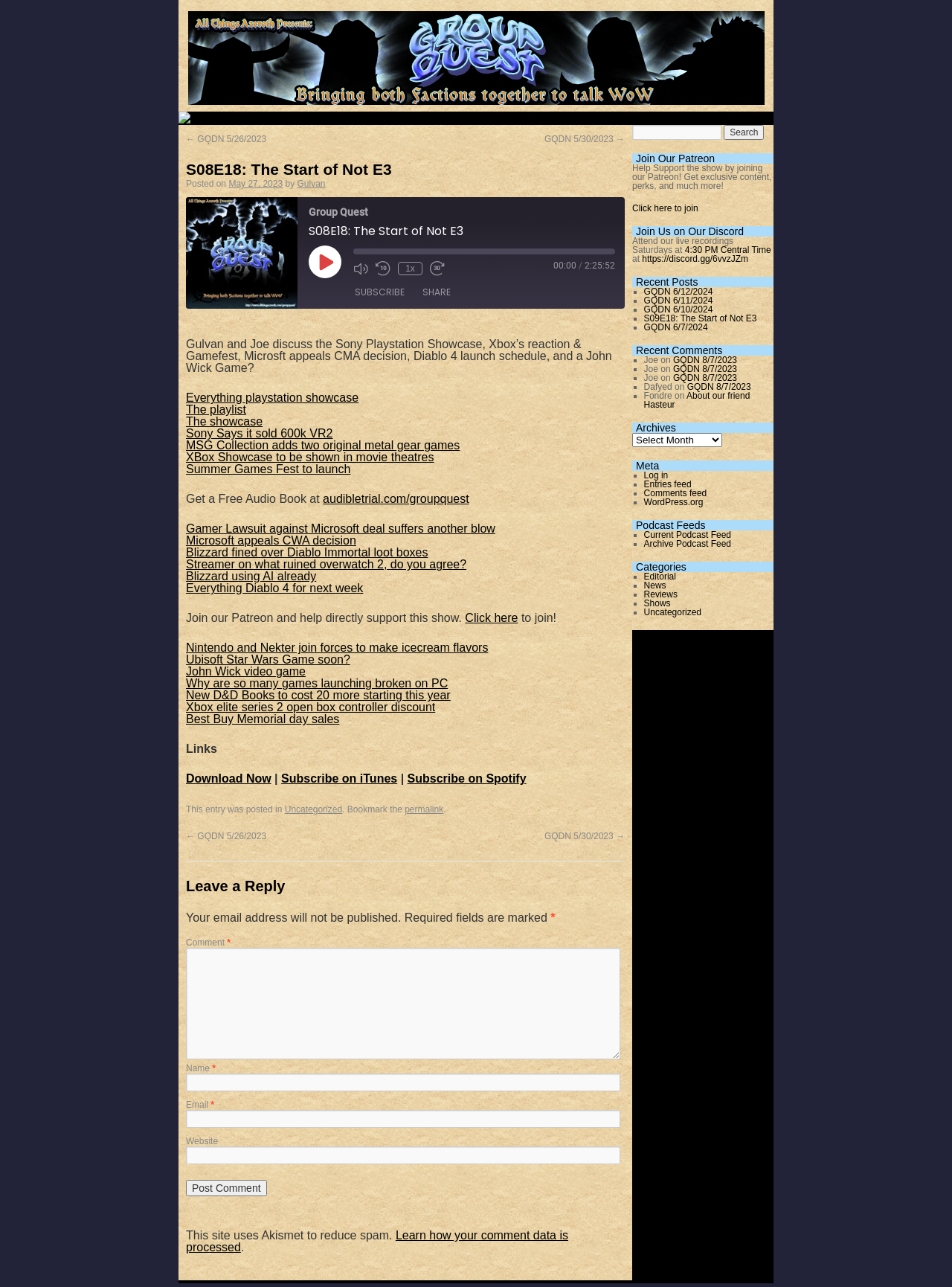How can I subscribe to the podcast?
Based on the visual details in the image, please answer the question thoroughly.

To subscribe to the podcast, I can click on the 'SUBSCRIBE' button which is located below the episode controls and above the episode description. This button is a call-to-action to subscribe to the podcast.